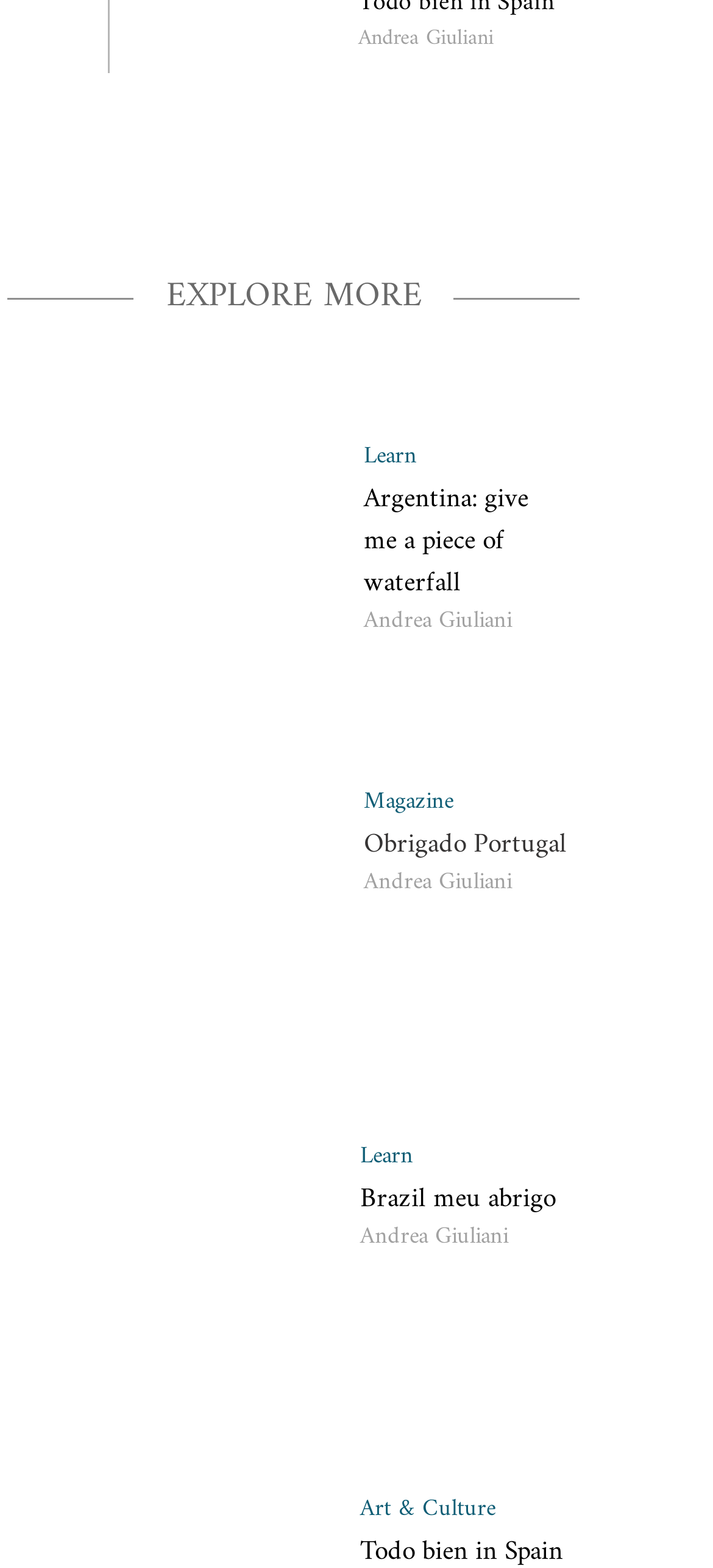Find the bounding box coordinates of the UI element according to this description: "Brazil meu abrigo".

[0.505, 0.752, 0.779, 0.774]